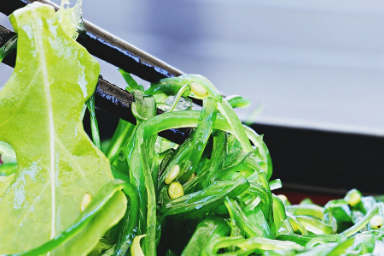Please give a concise answer to this question using a single word or phrase: 
What dietary options is the salad suitable for?

Vegetarianism or veganism